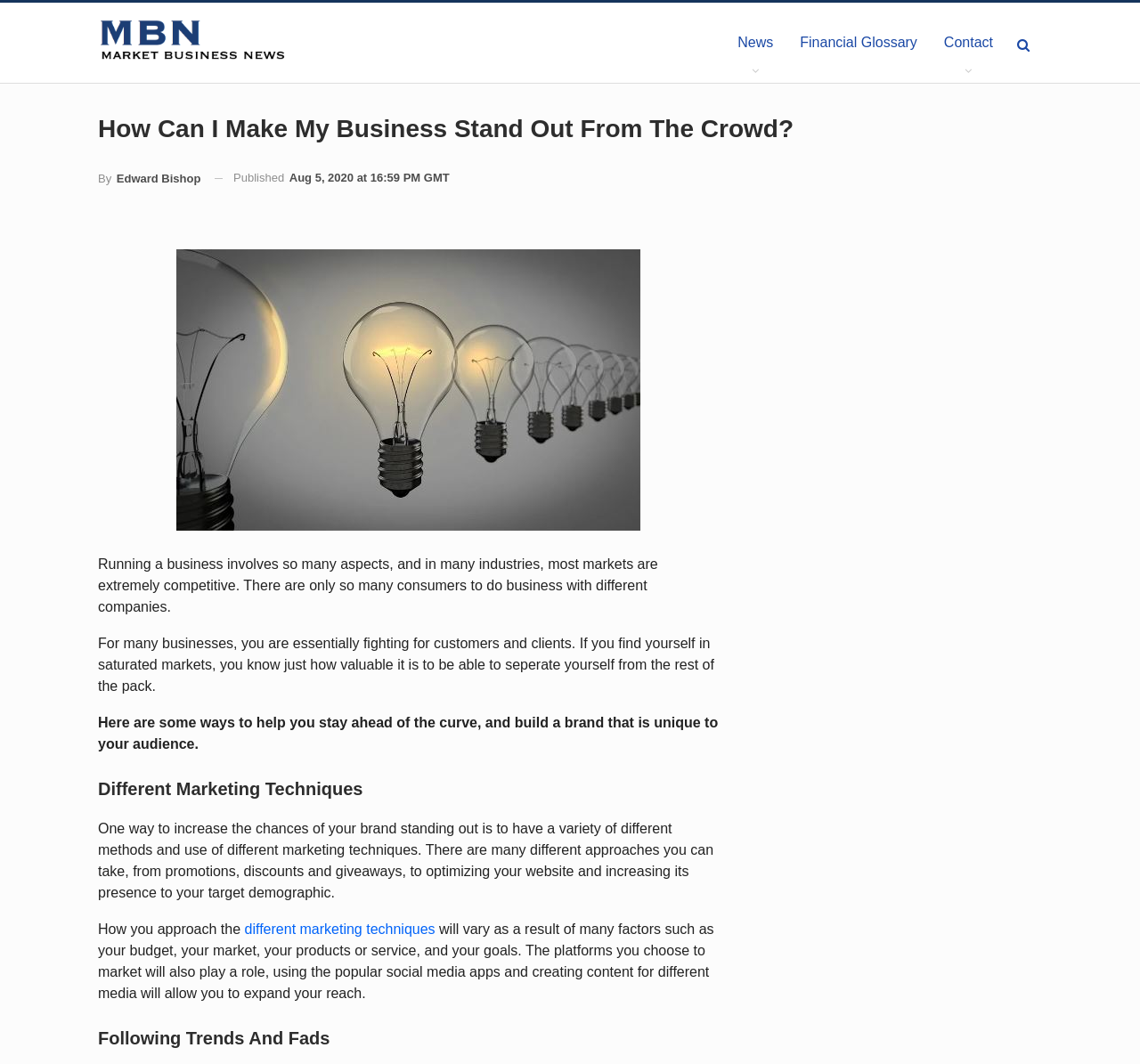What is the purpose of using different marketing techniques?
Look at the image and answer the question with a single word or phrase.

To increase brand presence